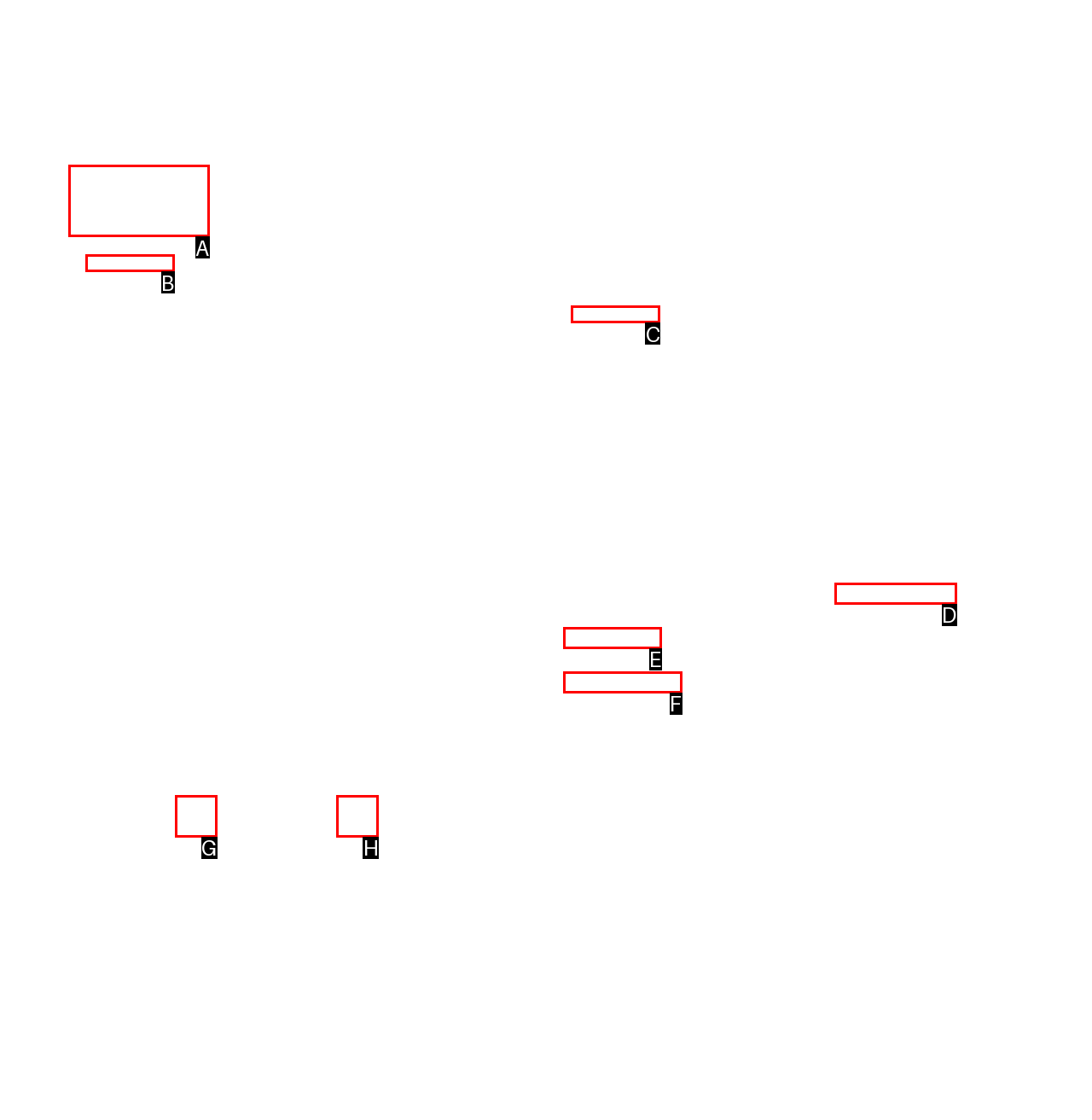Choose the option that best matches the element: Zack DeAngelis
Respond with the letter of the correct option.

C